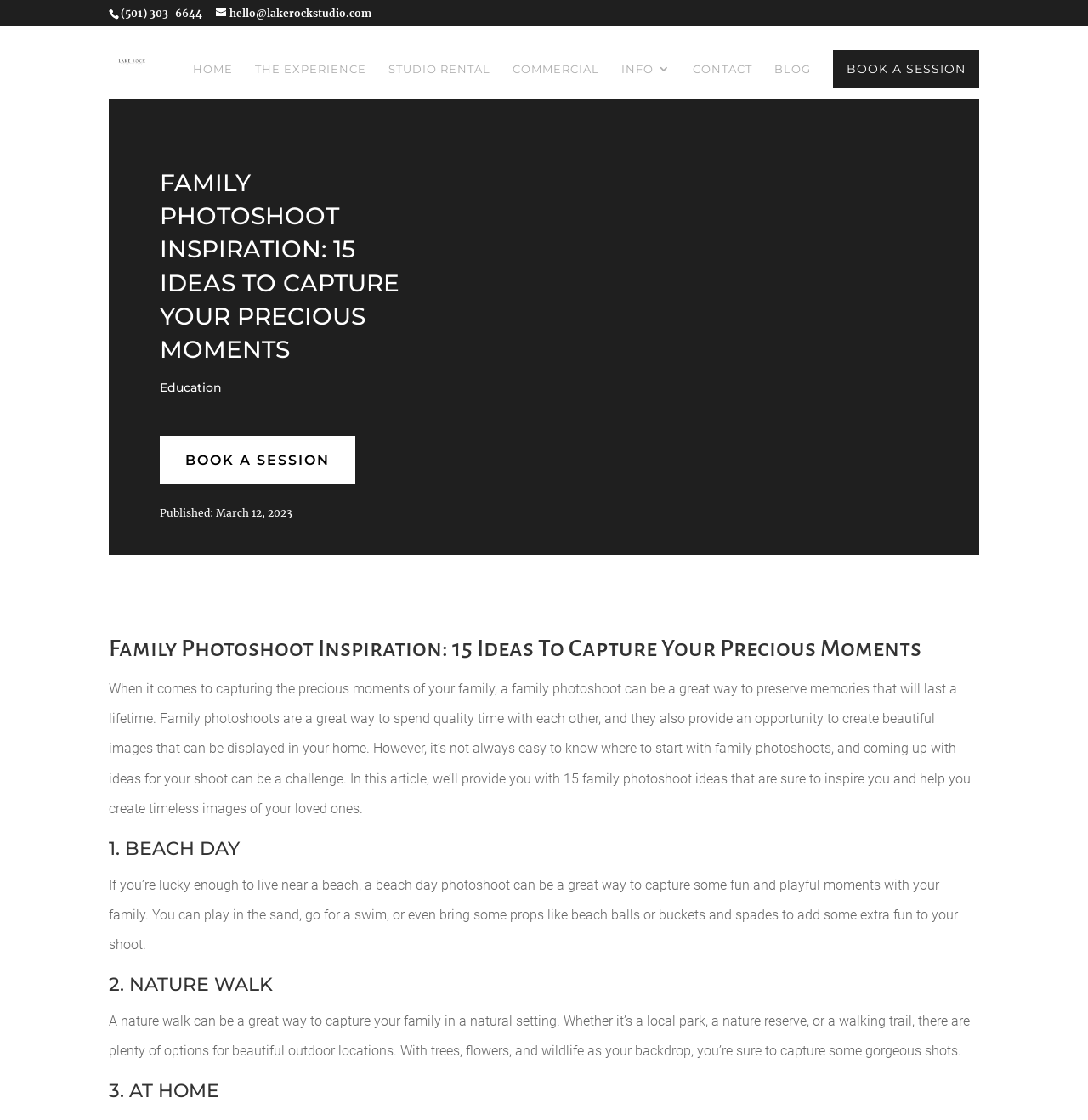How many family photoshoot ideas are provided in this article?
Please provide a comprehensive answer based on the contents of the image.

I found the answer by reading the main heading of the article, which says 'FAMILY PHOTOSHOOT INSPIRATION: 15 IDEAS TO CAPTURE YOUR PRECIOUS MOMENTS'. This heading clearly indicates that the article provides 15 family photoshoot ideas.